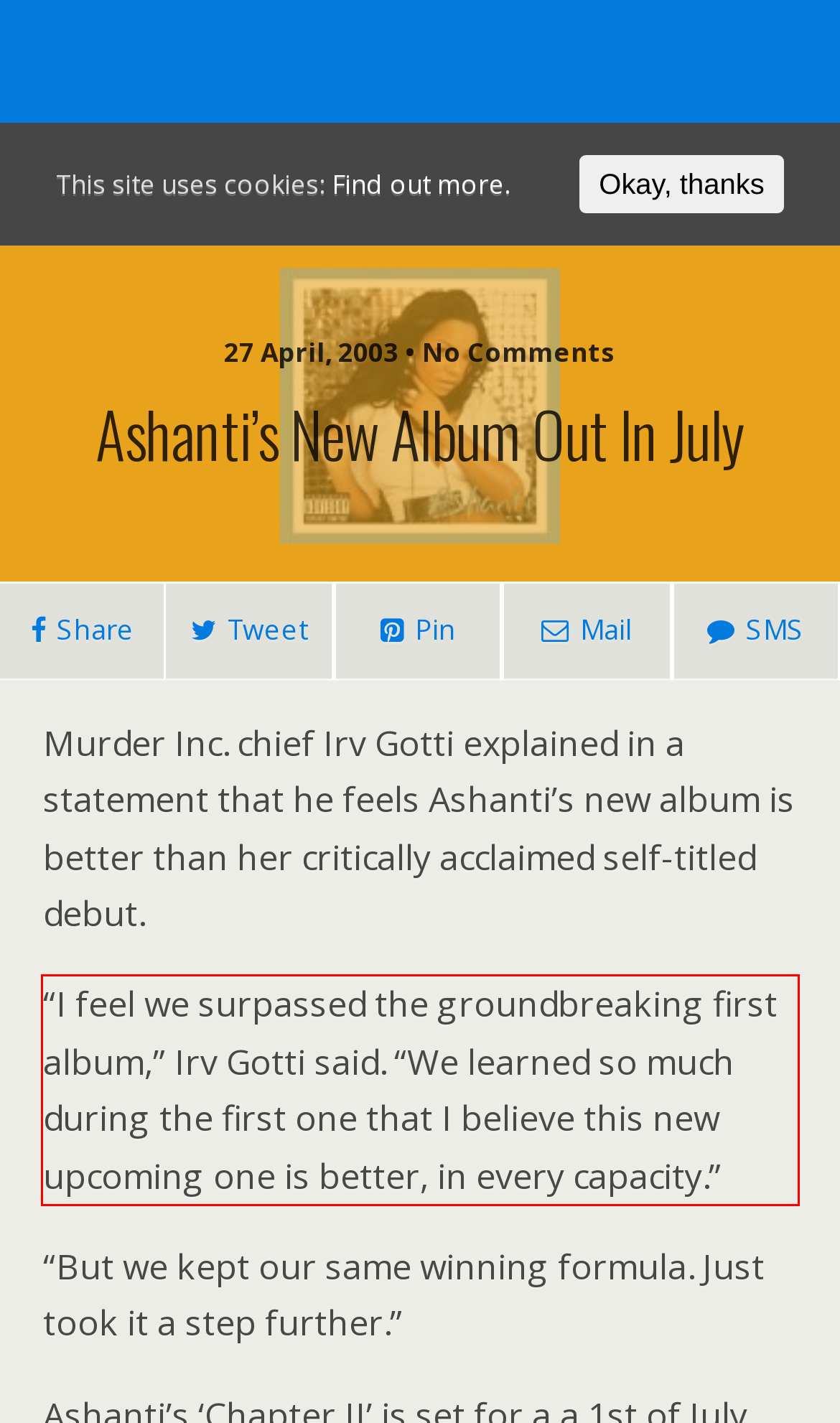Examine the webpage screenshot and use OCR to recognize and output the text within the red bounding box.

“I feel we surpassed the groundbreaking first album,” Irv Gotti said. “We learned so much during the first one that I believe this new upcoming one is better, in every capacity.”